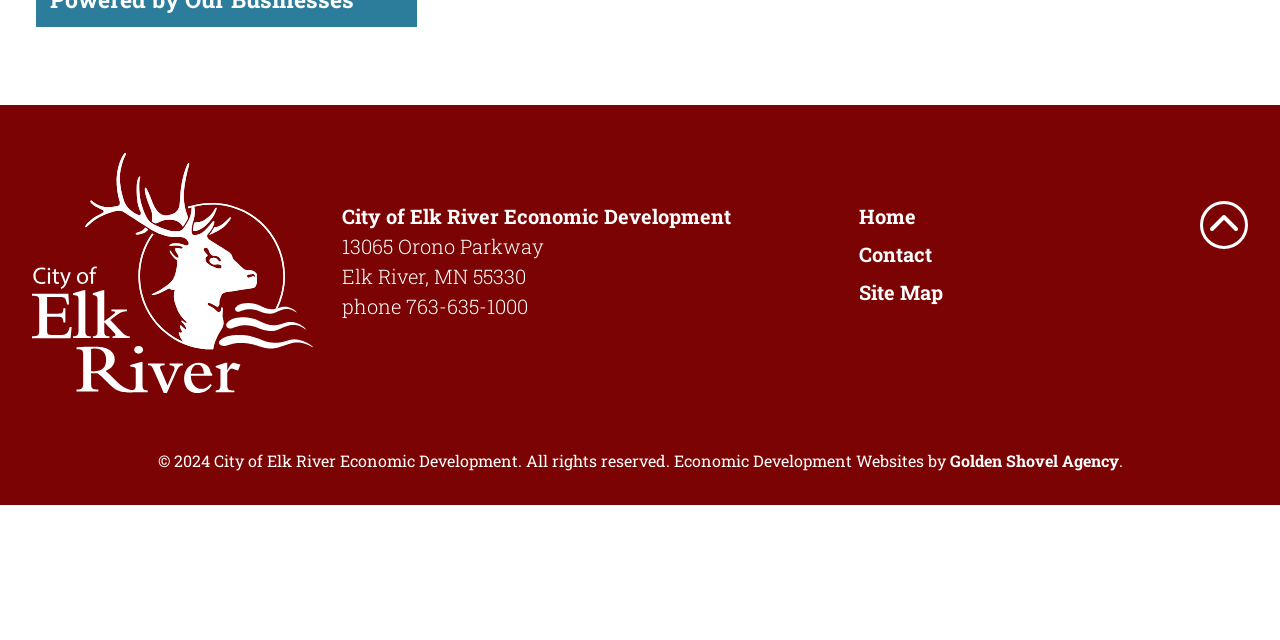Identify and provide the bounding box for the element described by: "Contact".

[0.671, 0.376, 0.728, 0.417]